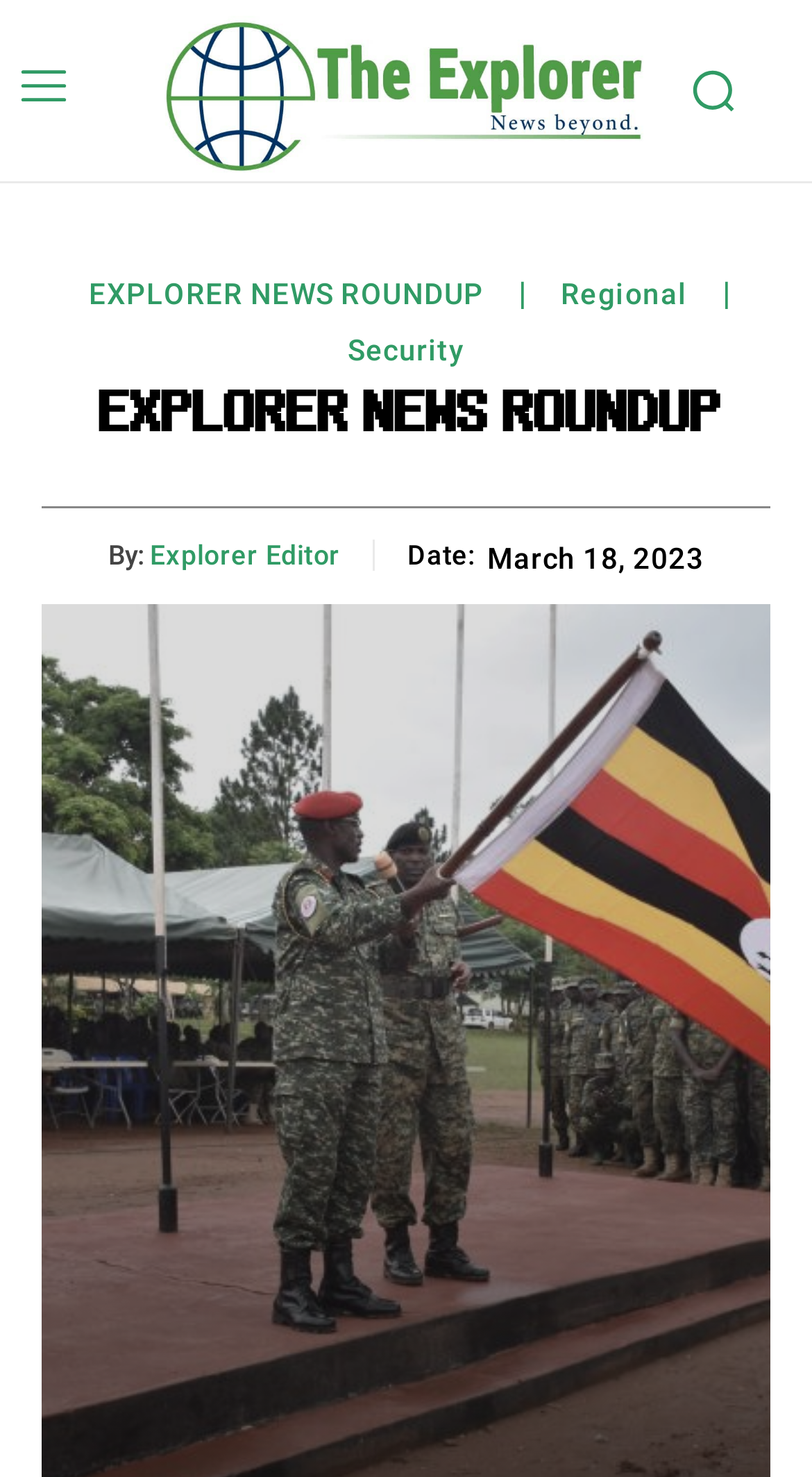Please answer the following query using a single word or phrase: 
When was the article published?

March 18, 2023